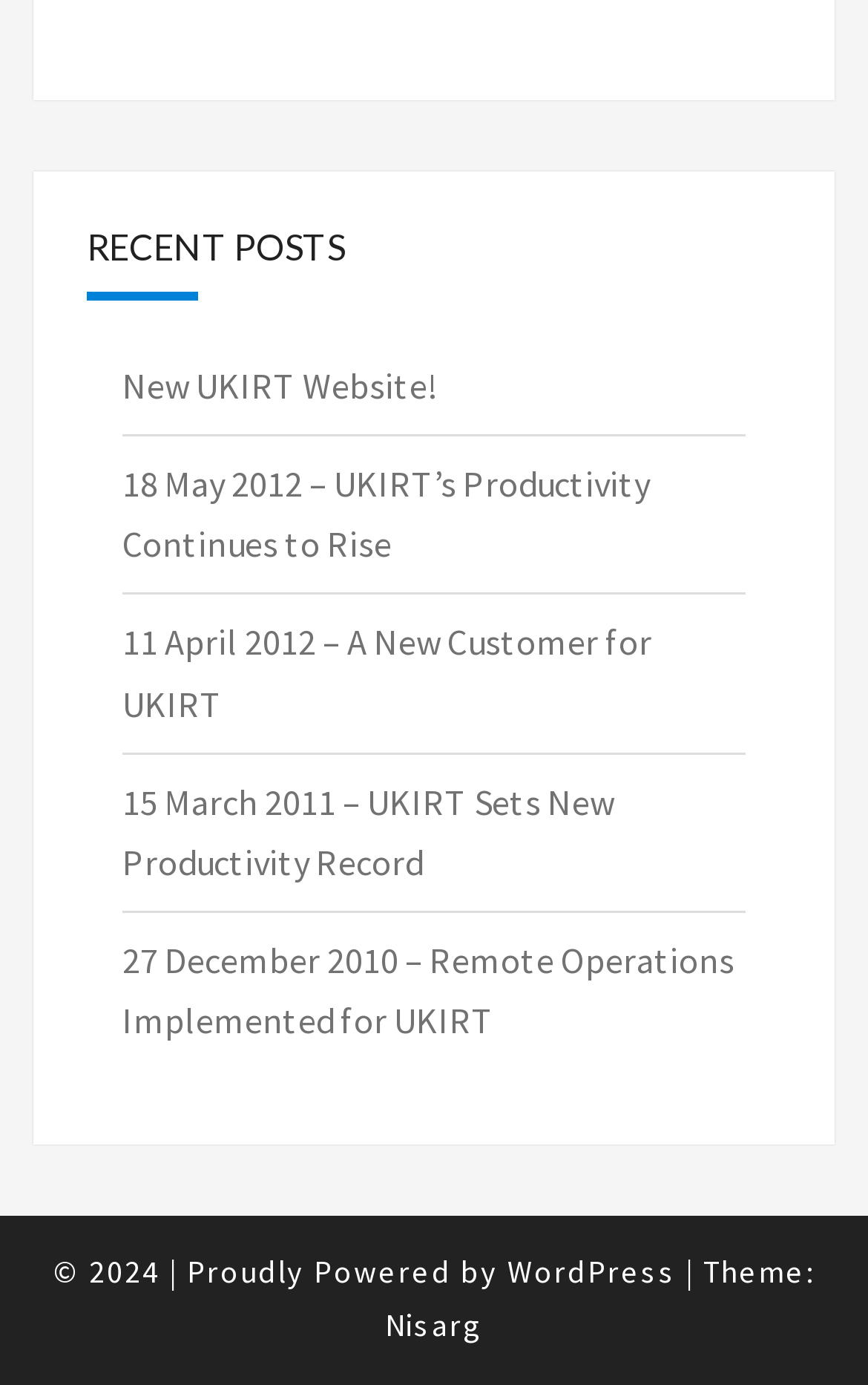Determine the bounding box coordinates for the clickable element to execute this instruction: "view recent posts". Provide the coordinates as four float numbers between 0 and 1, i.e., [left, top, right, bottom].

[0.038, 0.123, 0.962, 0.193]